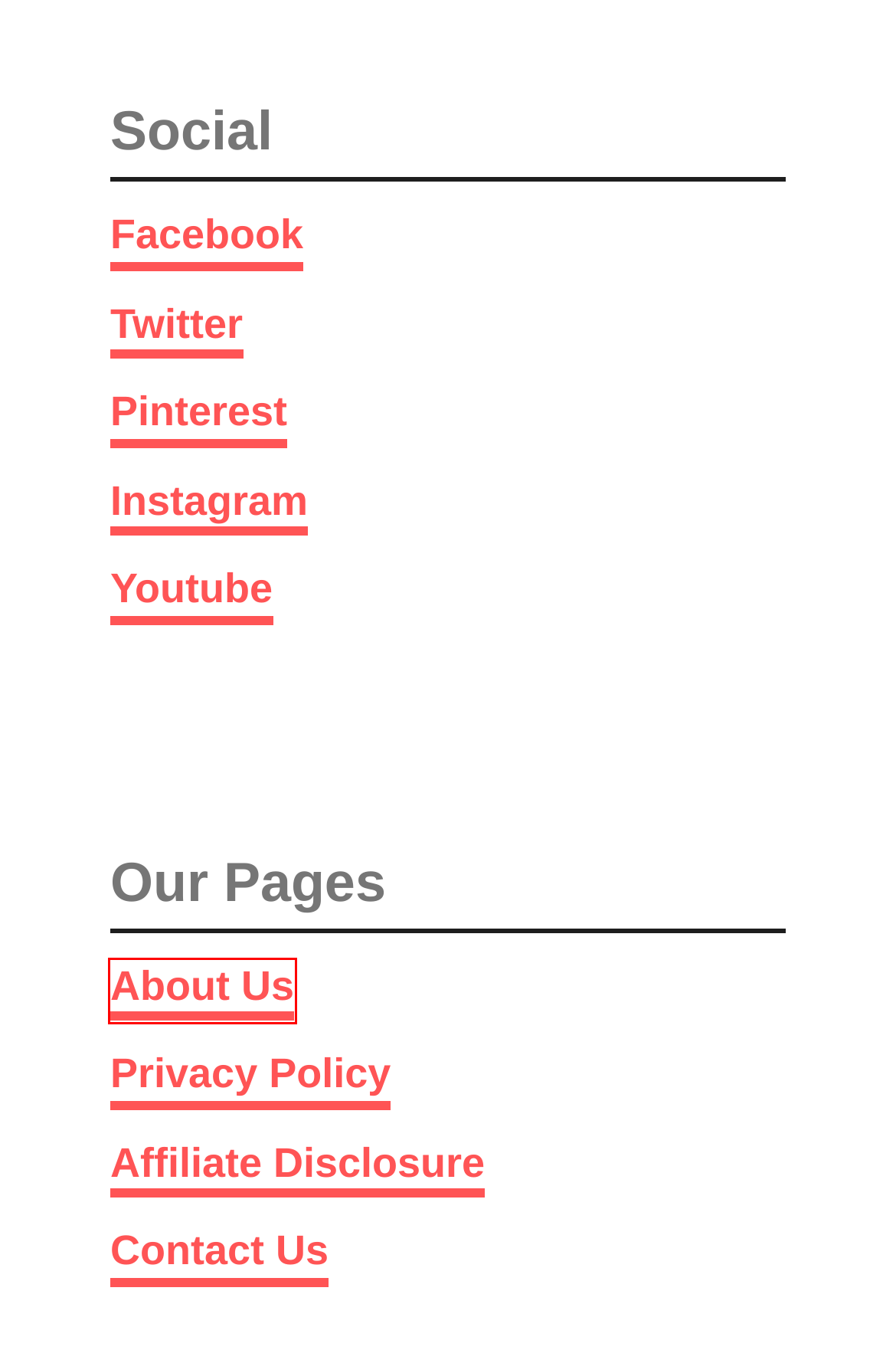Observe the provided screenshot of a webpage with a red bounding box around a specific UI element. Choose the webpage description that best fits the new webpage after you click on the highlighted element. These are your options:
A. Affiliate Disclosure | PuppySimply
B. Can Dogs Eat Hot Dogs? Pros & Cons for Pet Owners
C. Contact Us | PuppySimply
D. Everything You Need to Know About White Goldendoodles
E. Privacy Policy | PuppySimply
F. Can Dogs Eat Shredded Wheat? The Truth About This Crunchy Wheat Cereal
G. About Us | PuppySimply
H. Can Dogs Eat Oatmeal? Benefits & Safe Serving Tips

G